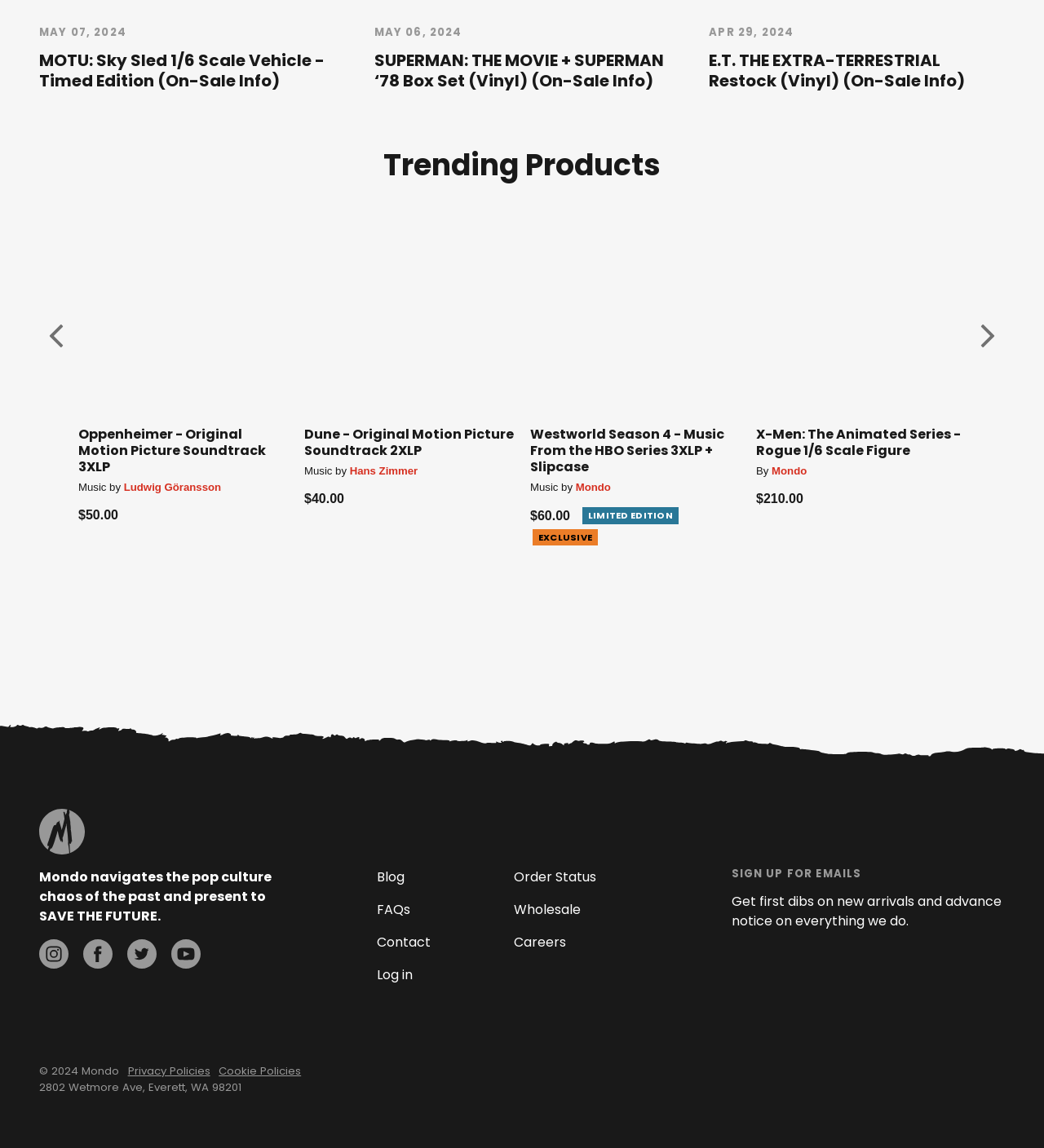Identify the bounding box coordinates of the specific part of the webpage to click to complete this instruction: "Click on the 'Previous slide' button".

[0.038, 0.277, 0.07, 0.307]